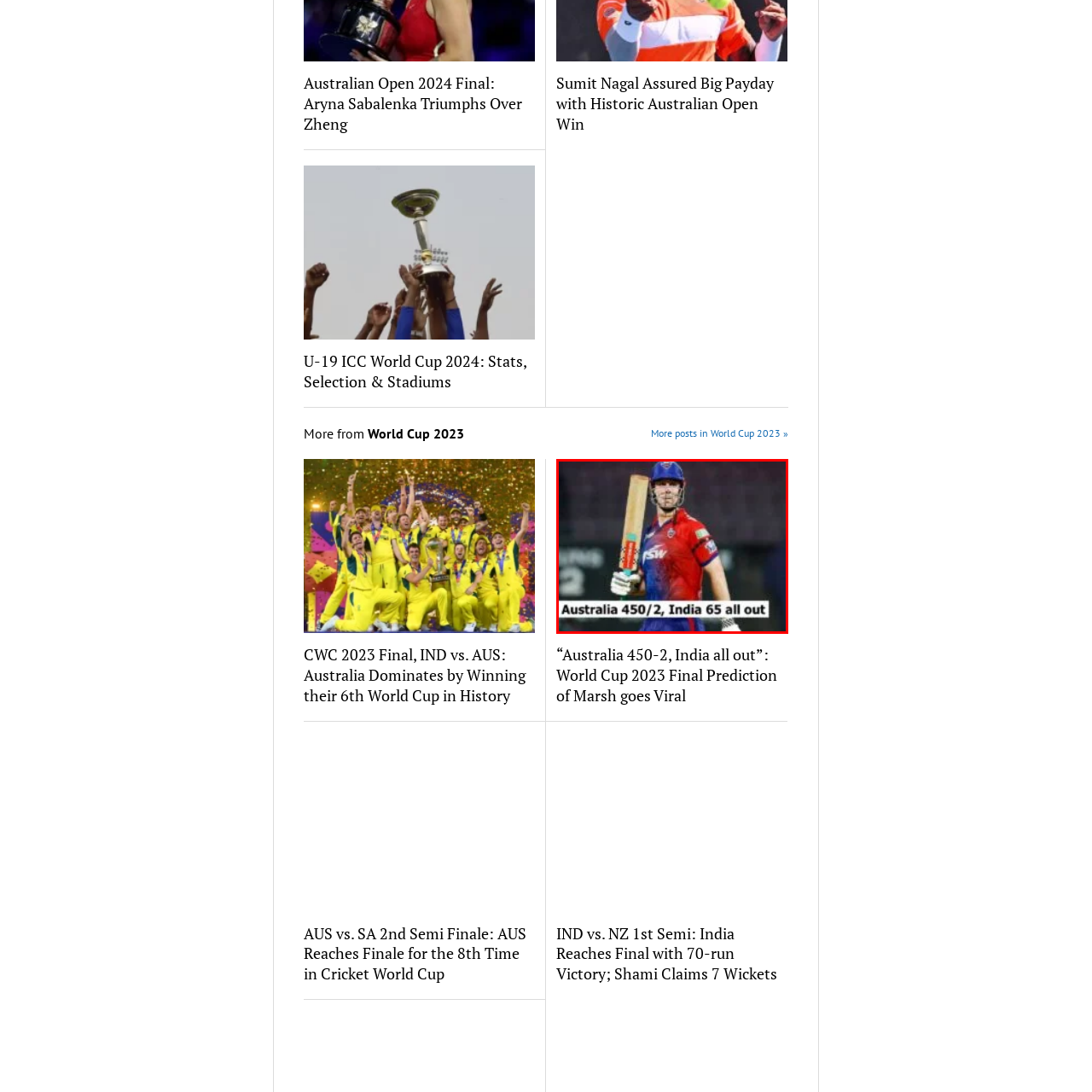Examine the section enclosed by the red box and give a brief answer to the question: Which team is batting?

Australia